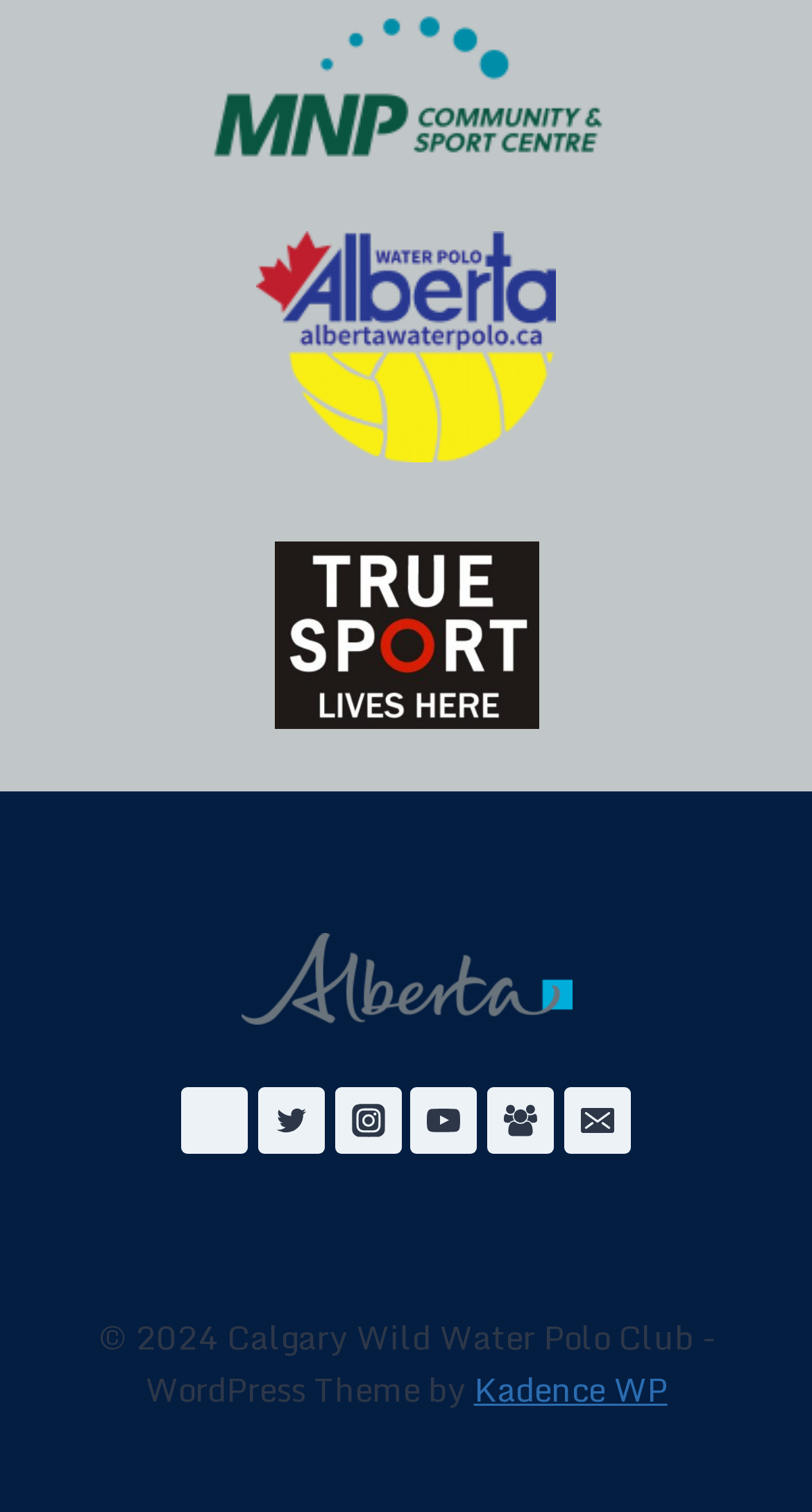What is the theme of the website?
Analyze the image and provide a thorough answer to the question.

The link at the bottom of the webpage mentions 'Kadence WP', which is likely the theme provider for the WordPress website, indicating that the website uses a WordPress theme designed by Kadence WP.